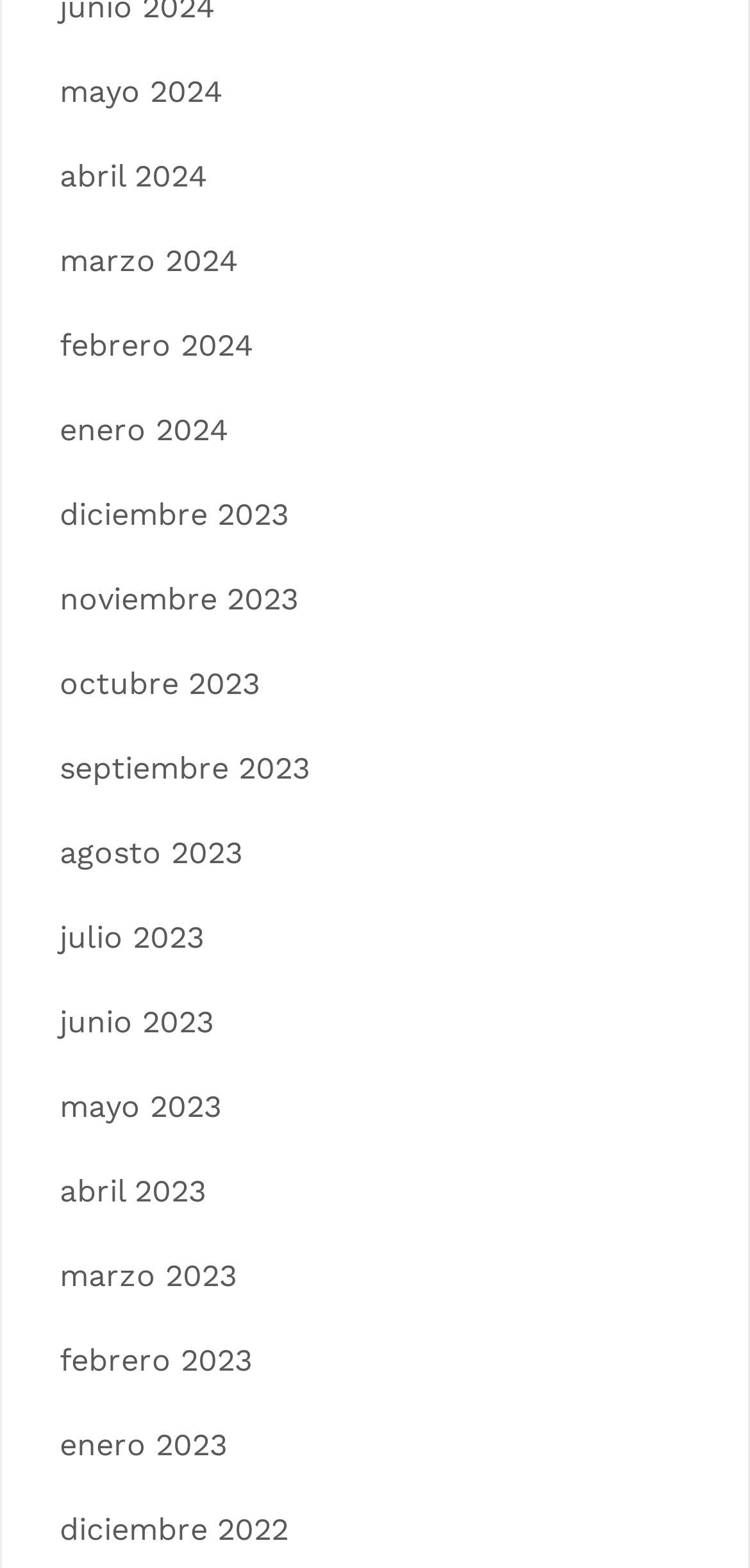Indicate the bounding box coordinates of the clickable region to achieve the following instruction: "check diciembre 2023."

[0.079, 0.317, 0.385, 0.34]